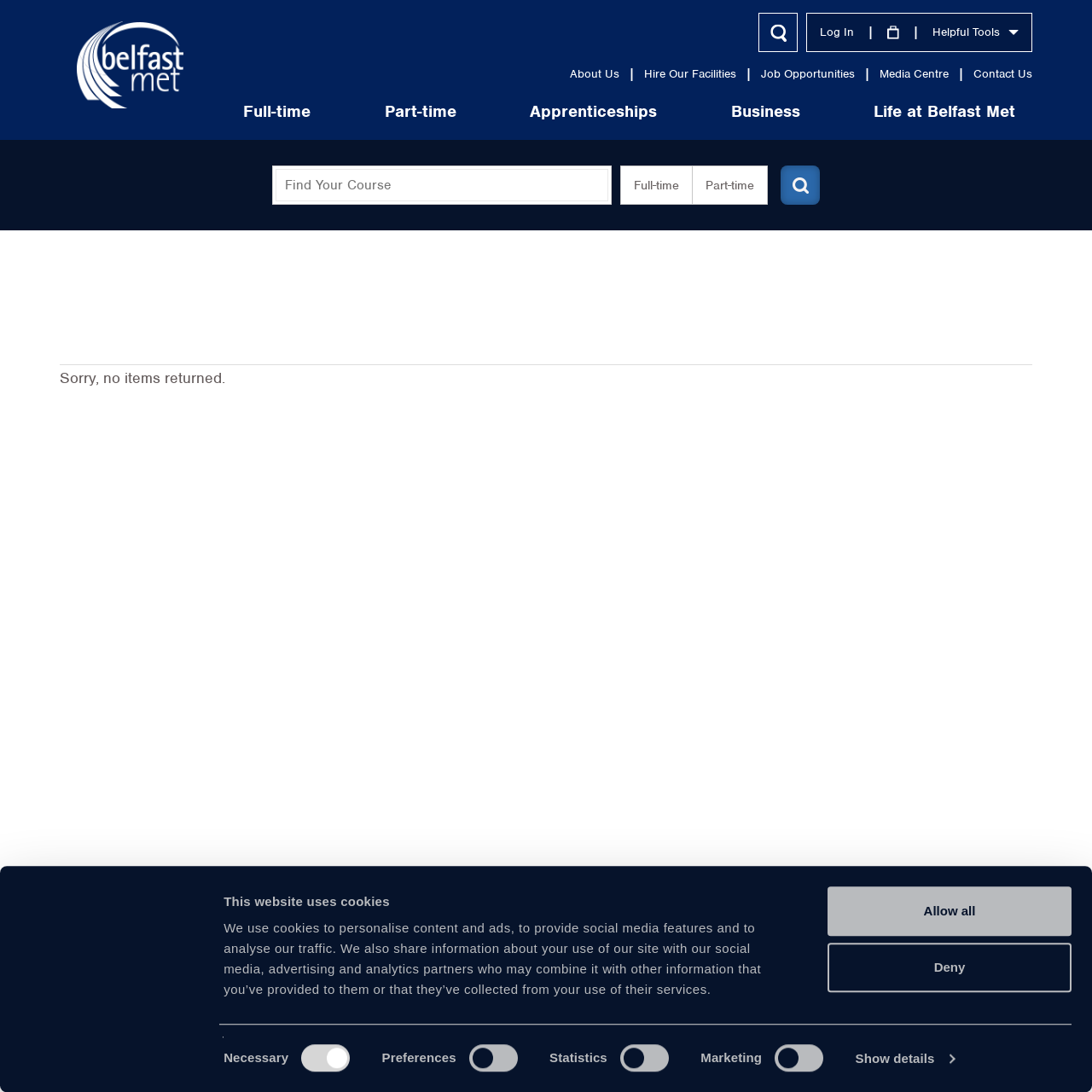From the webpage screenshot, predict the bounding box of the UI element that matches this description: "The trend is my friend".

None